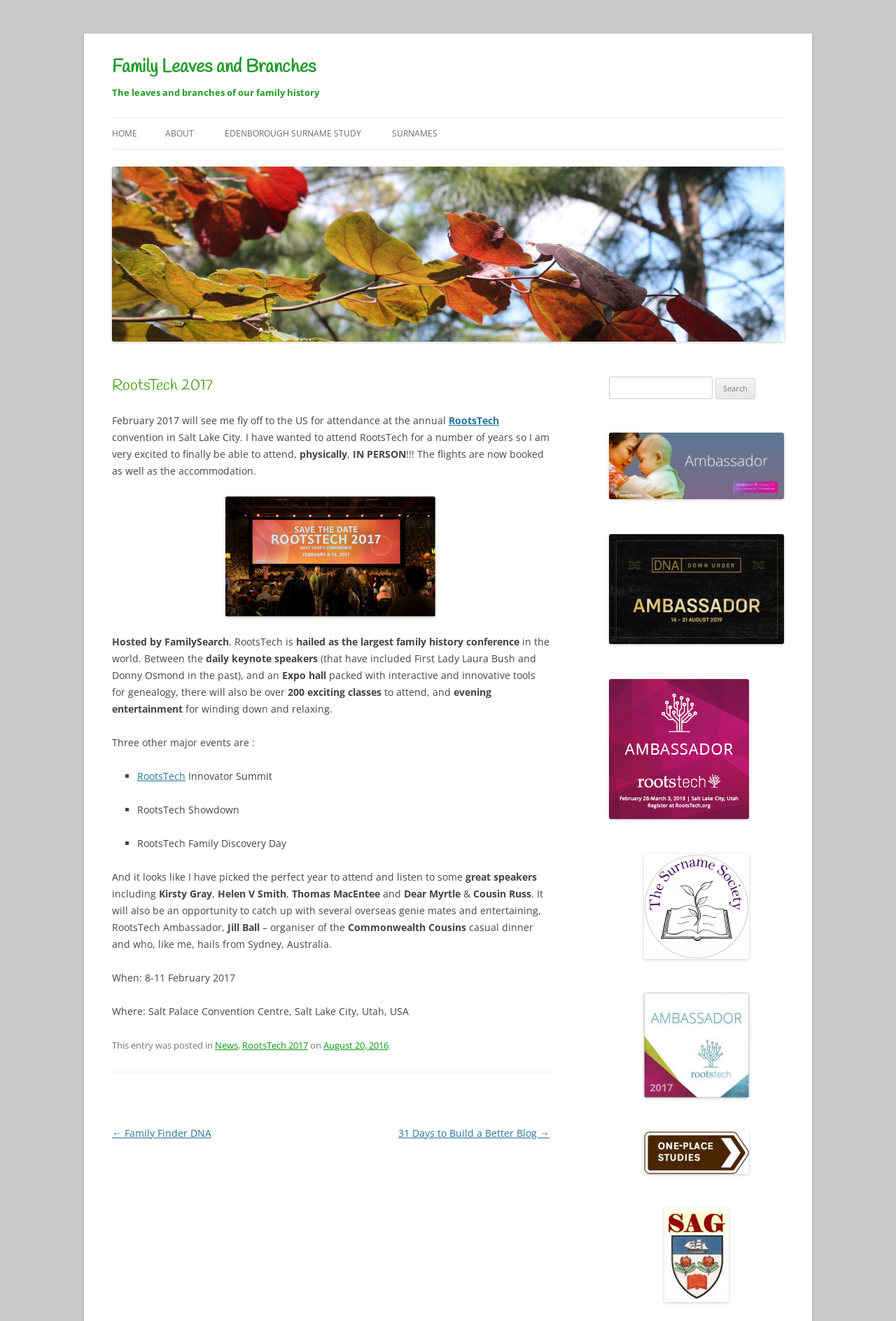What is the date of the conference?
Based on the image, answer the question in a detailed manner.

The date of the conference is mentioned in the article as 'When: 8-11 February 2017'.